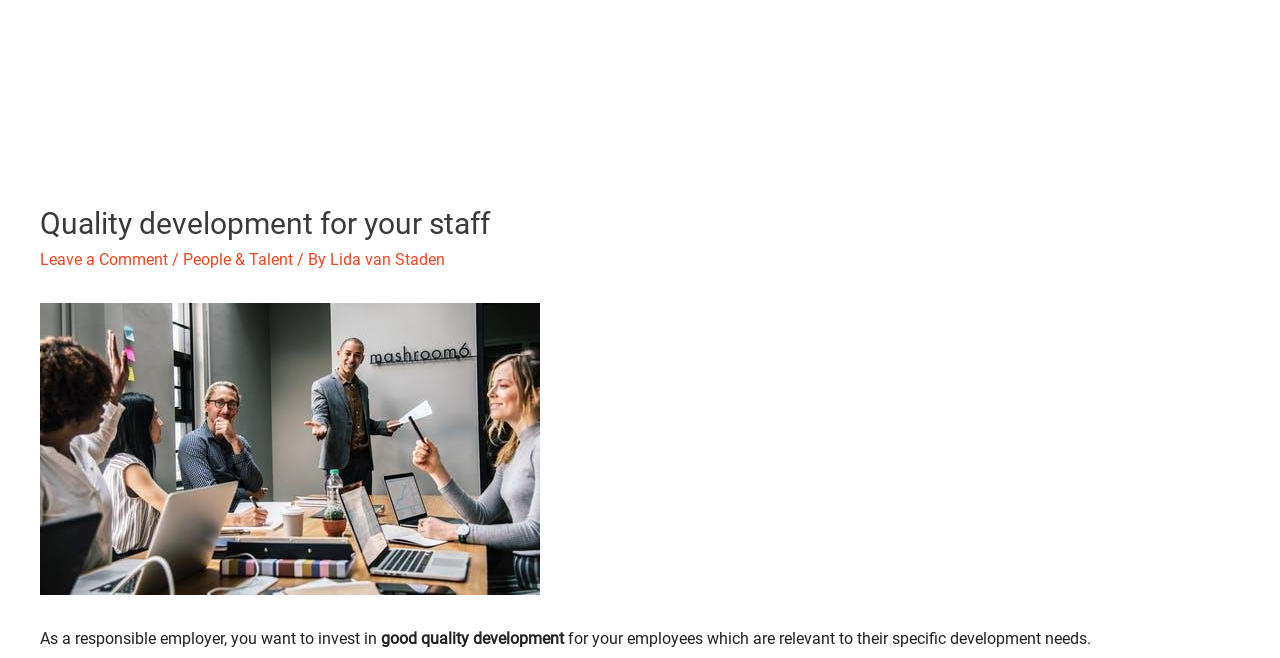Respond to the question below with a single word or phrase: What is the topic of the article?

Quality development for staff